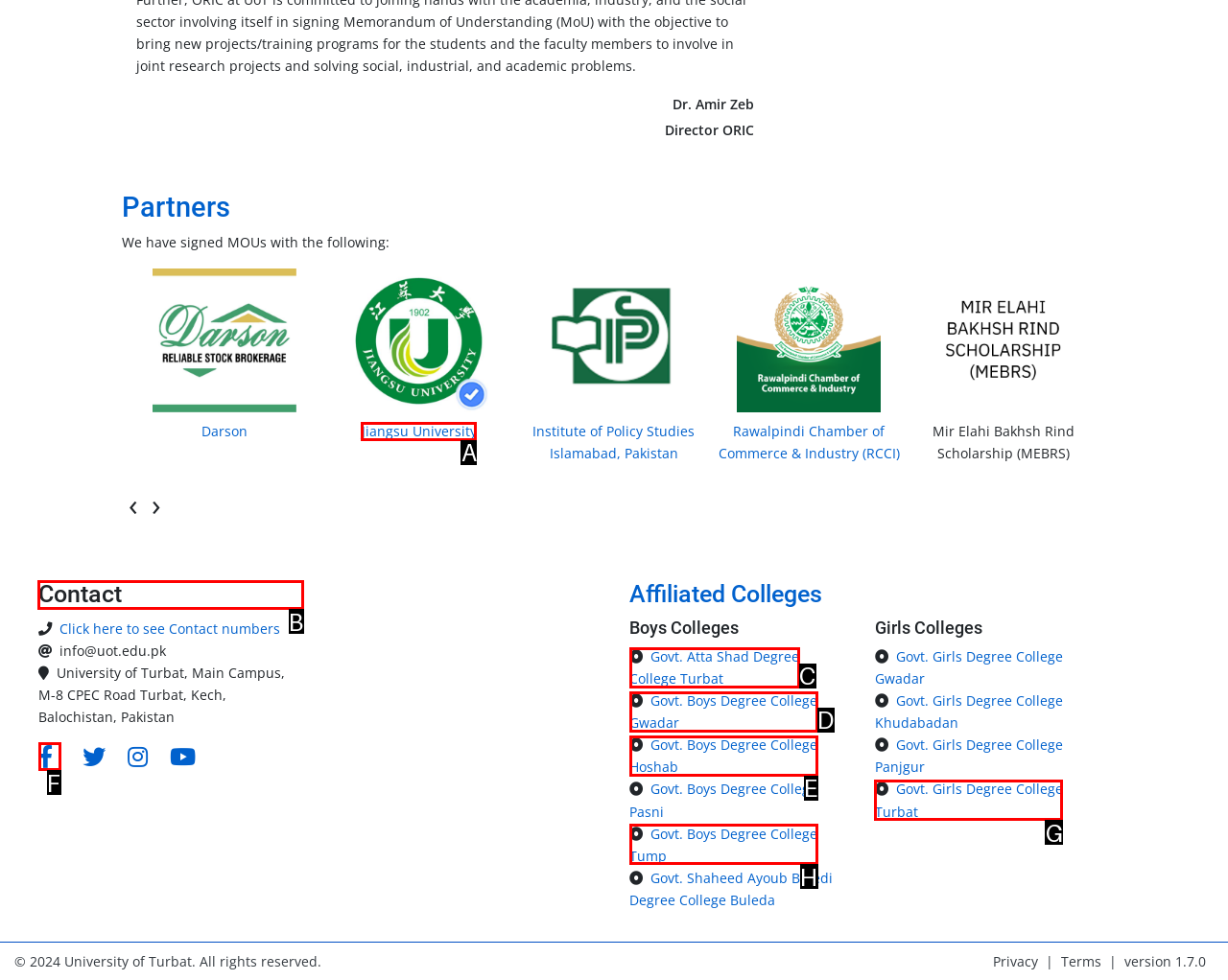Identify the correct UI element to click to follow this instruction: Contact the university
Respond with the letter of the appropriate choice from the displayed options.

B